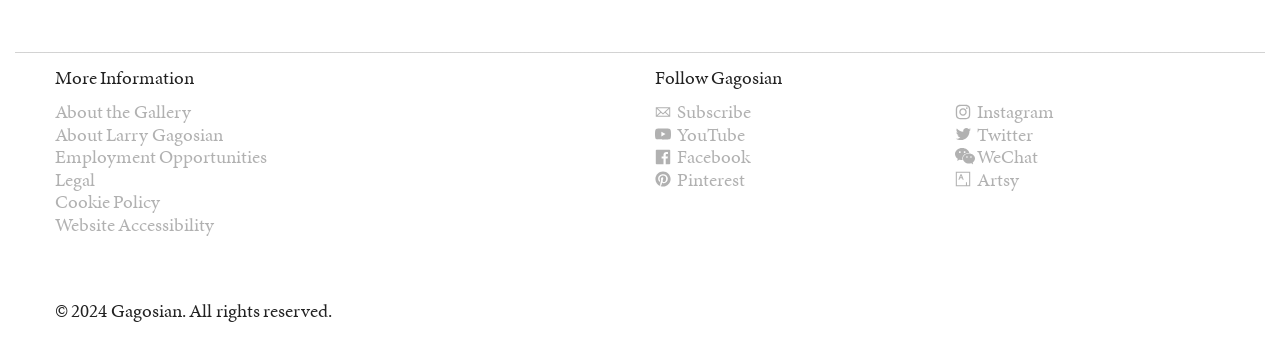Provide the bounding box coordinates of the HTML element this sentence describes: "About Larry Gagosian". The bounding box coordinates consist of four float numbers between 0 and 1, i.e., [left, top, right, bottom].

[0.043, 0.342, 0.174, 0.419]